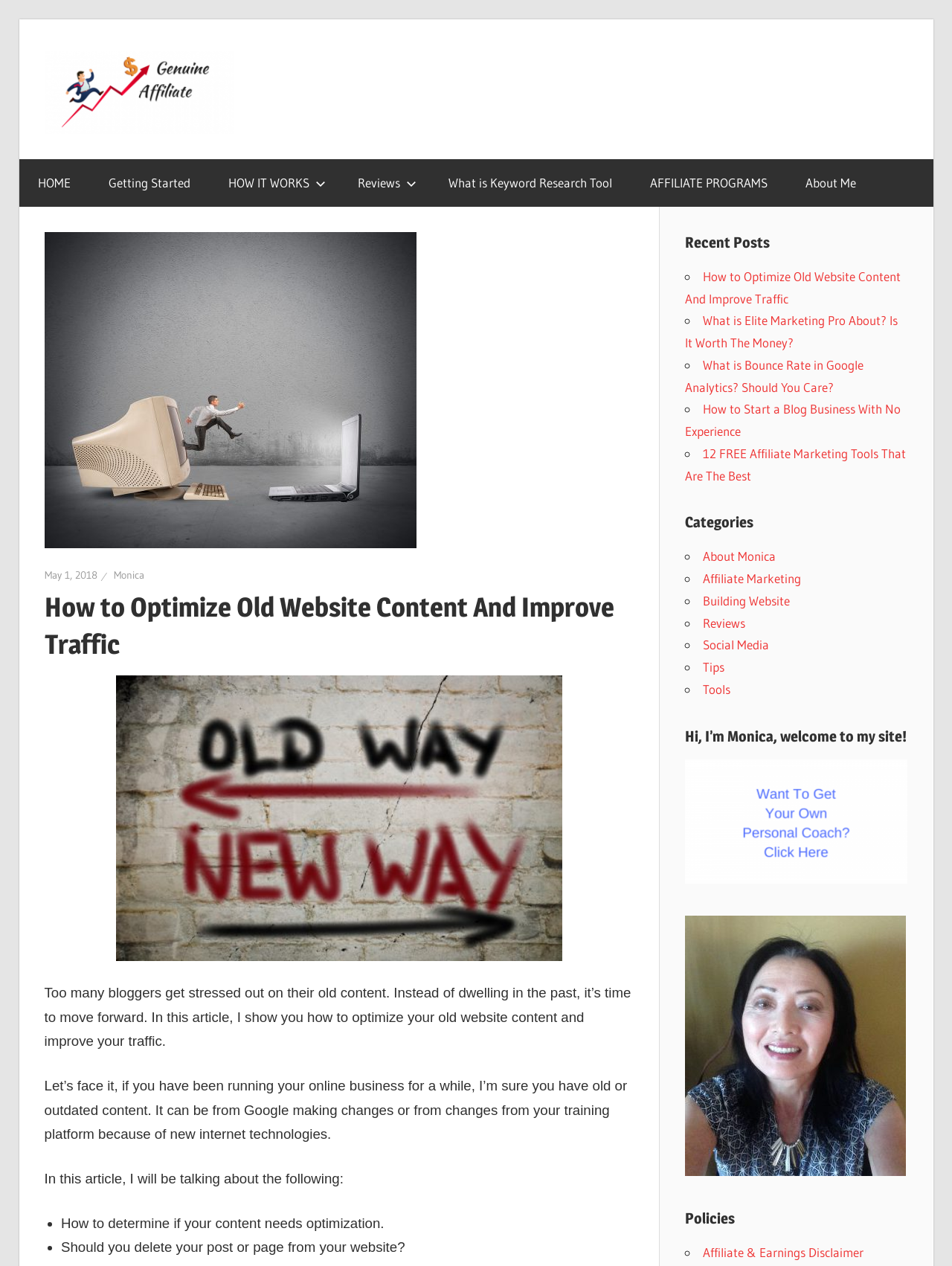Find the bounding box coordinates of the area that needs to be clicked in order to achieve the following instruction: "Read the article 'How to Optimize Old Website Content And Improve Traffic'". The coordinates should be specified as four float numbers between 0 and 1, i.e., [left, top, right, bottom].

[0.046, 0.465, 0.665, 0.524]